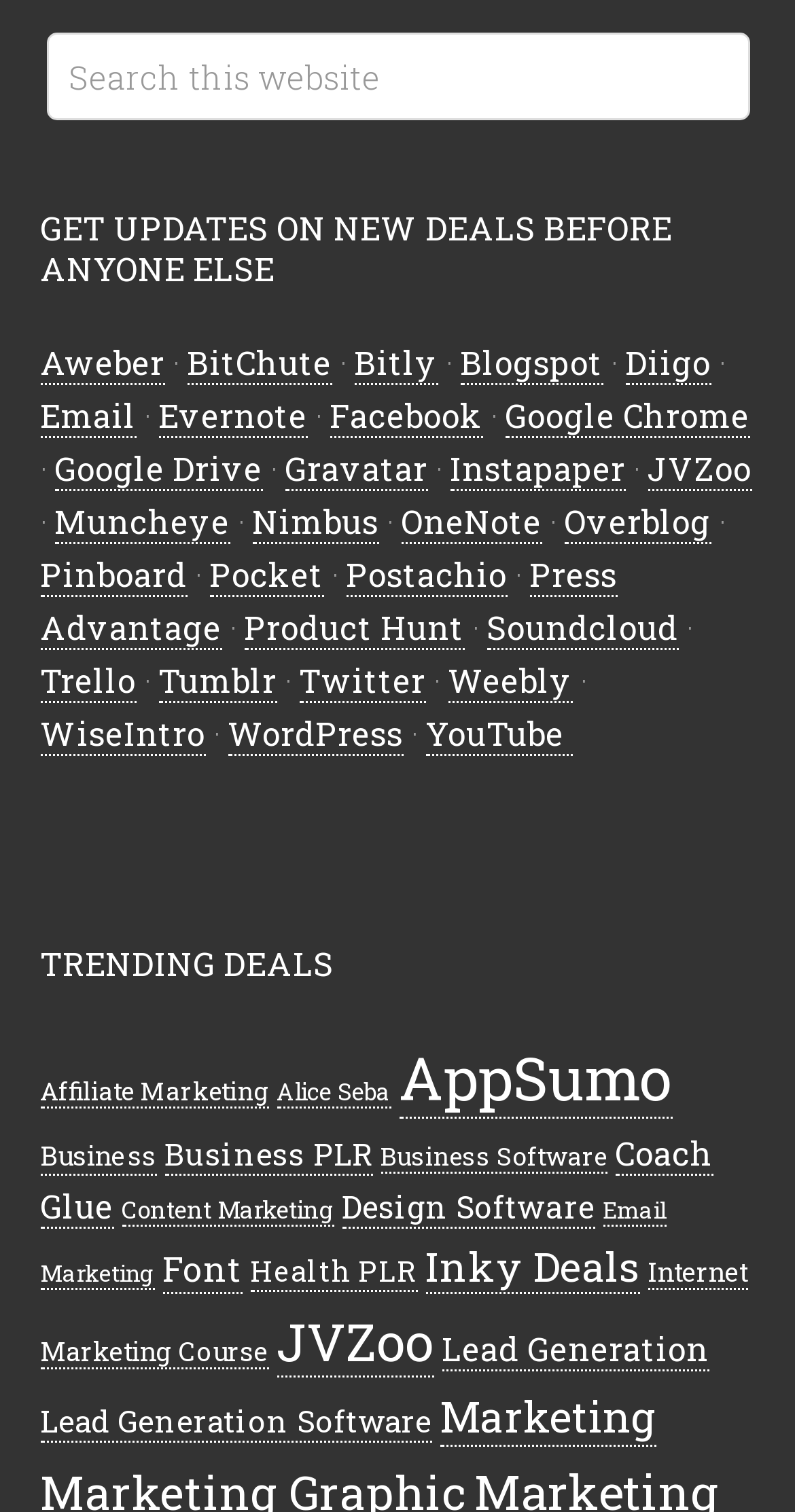How many items are there in the 'AppSumo' category?
Please provide a detailed and thorough answer to the question.

I found the link element with the text 'AppSumo (275 items)' and extracted the number of items from the text.